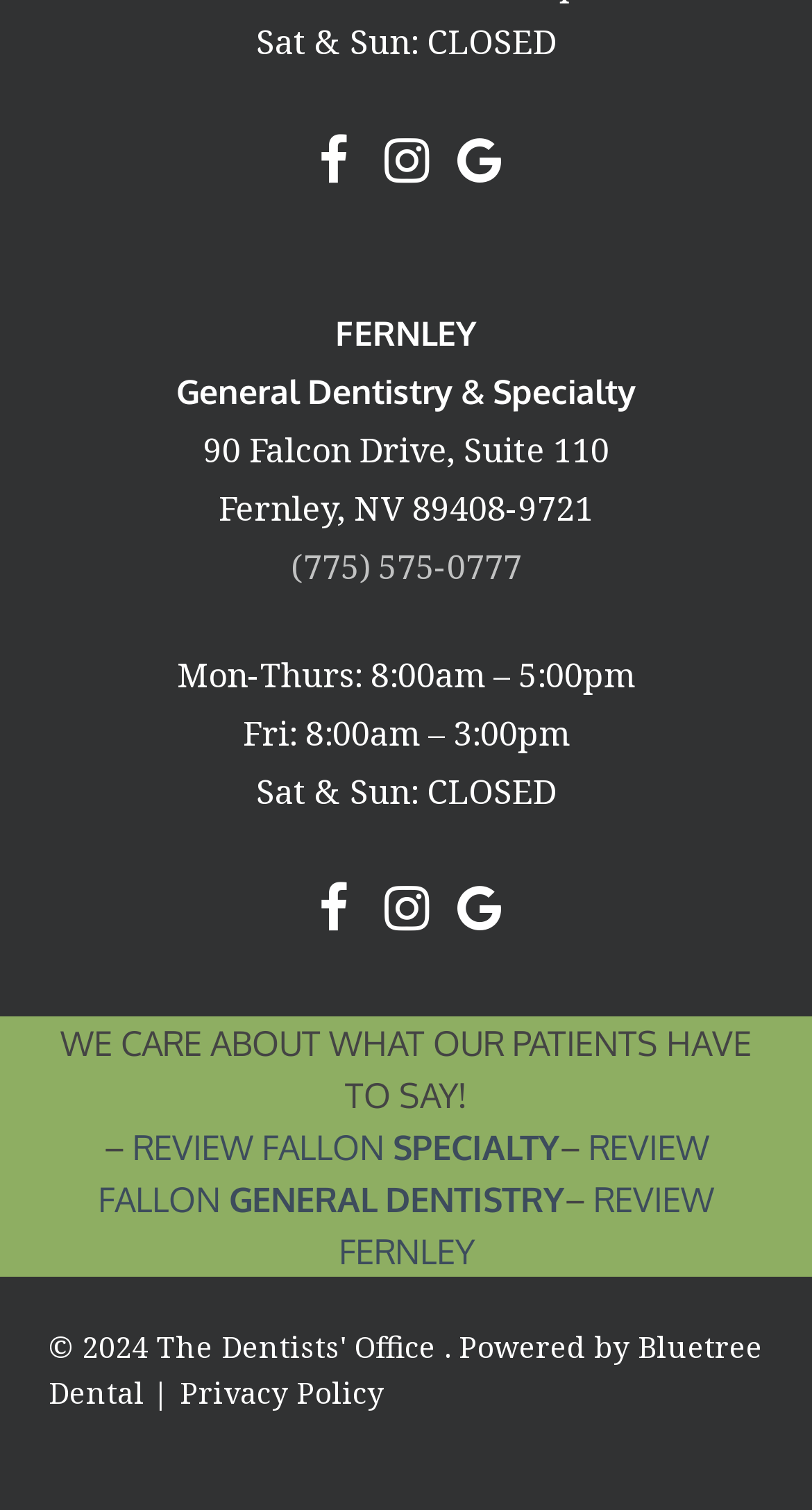Predict the bounding box coordinates of the UI element that matches this description: "1% for the Planet". The coordinates should be in the format [left, top, right, bottom] with each value between 0 and 1.

None